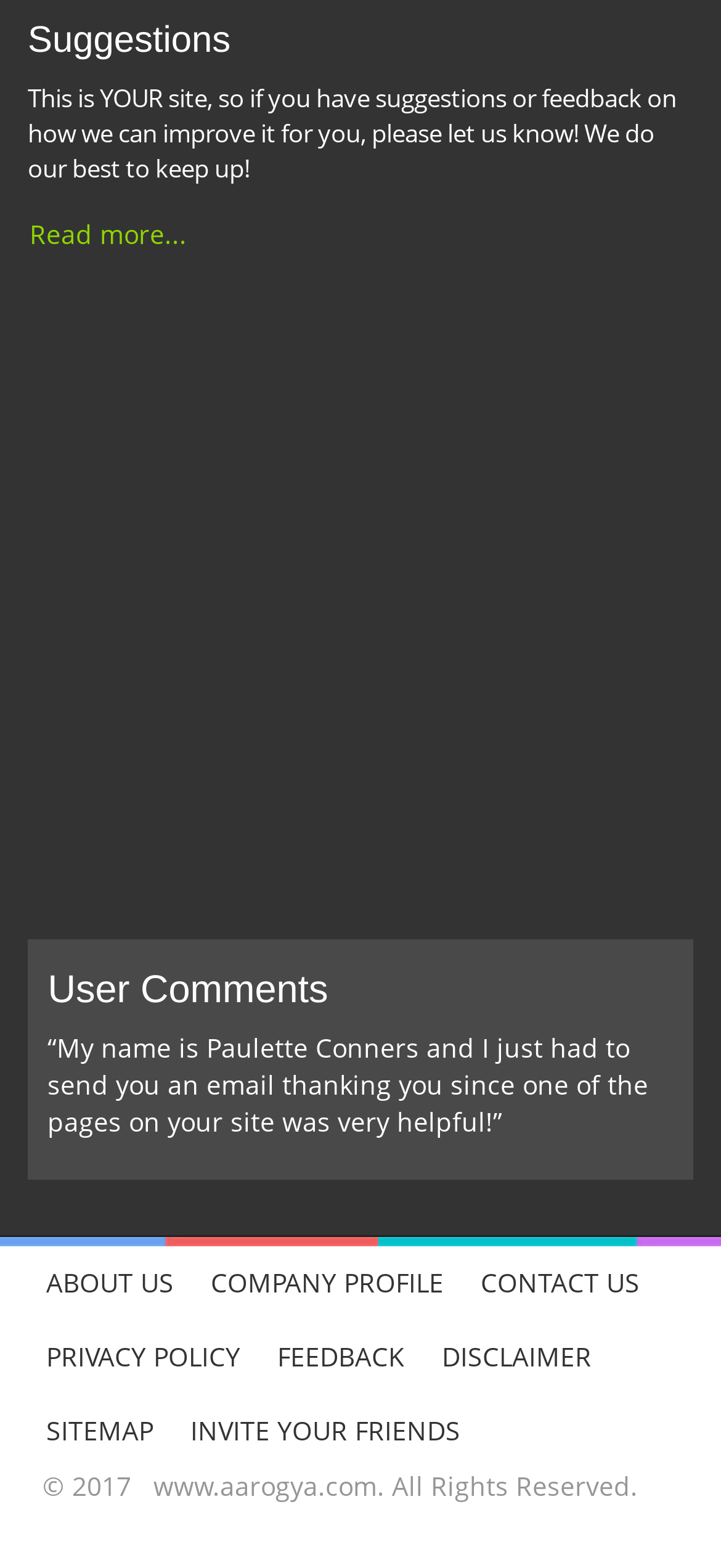Please respond to the question using a single word or phrase:
What is the copyright year of this website?

2017